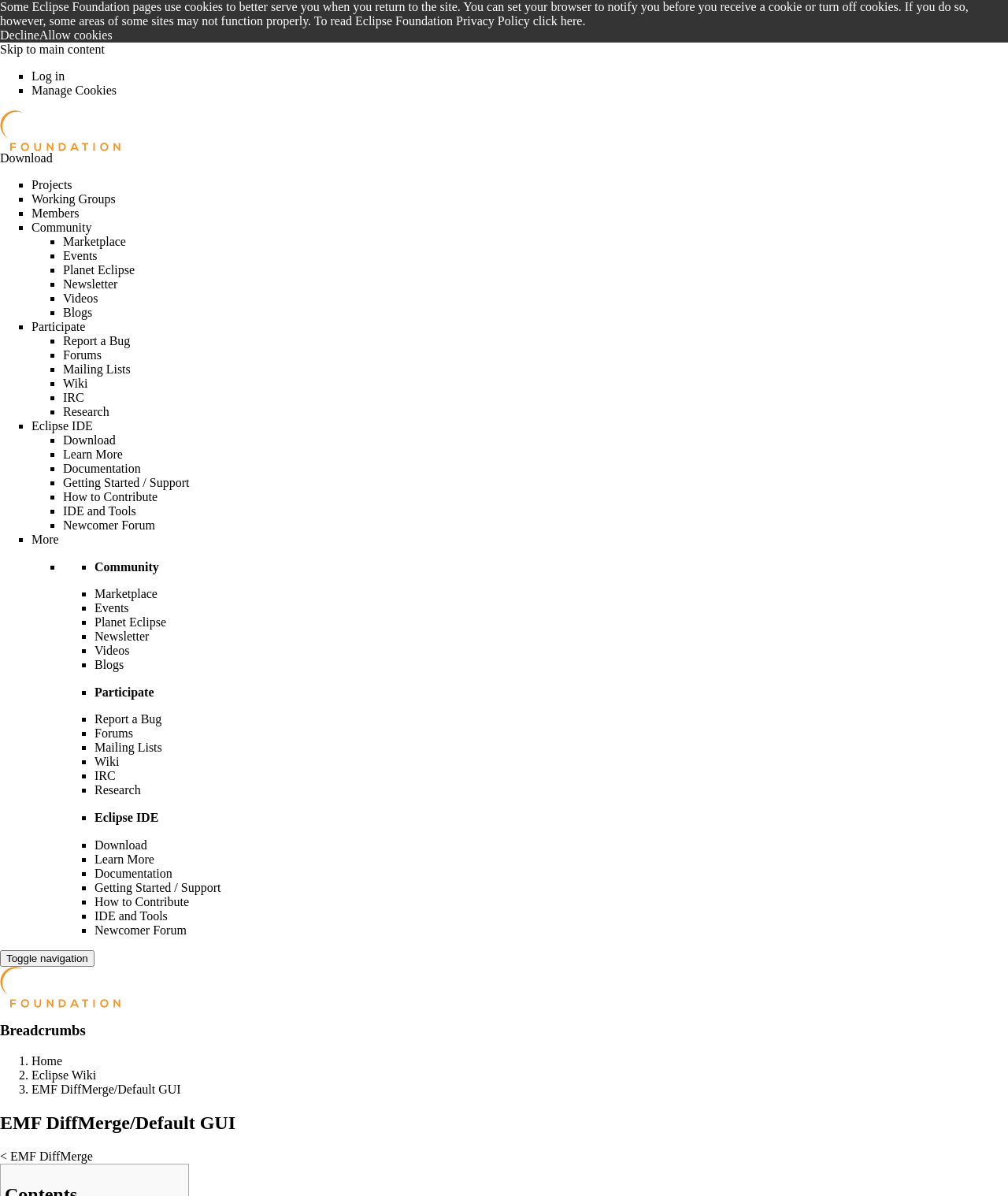Identify the bounding box for the UI element specified in this description: "Skip to main content". The coordinates must be four float numbers between 0 and 1, formatted as [left, top, right, bottom].

[0.0, 0.036, 0.104, 0.047]